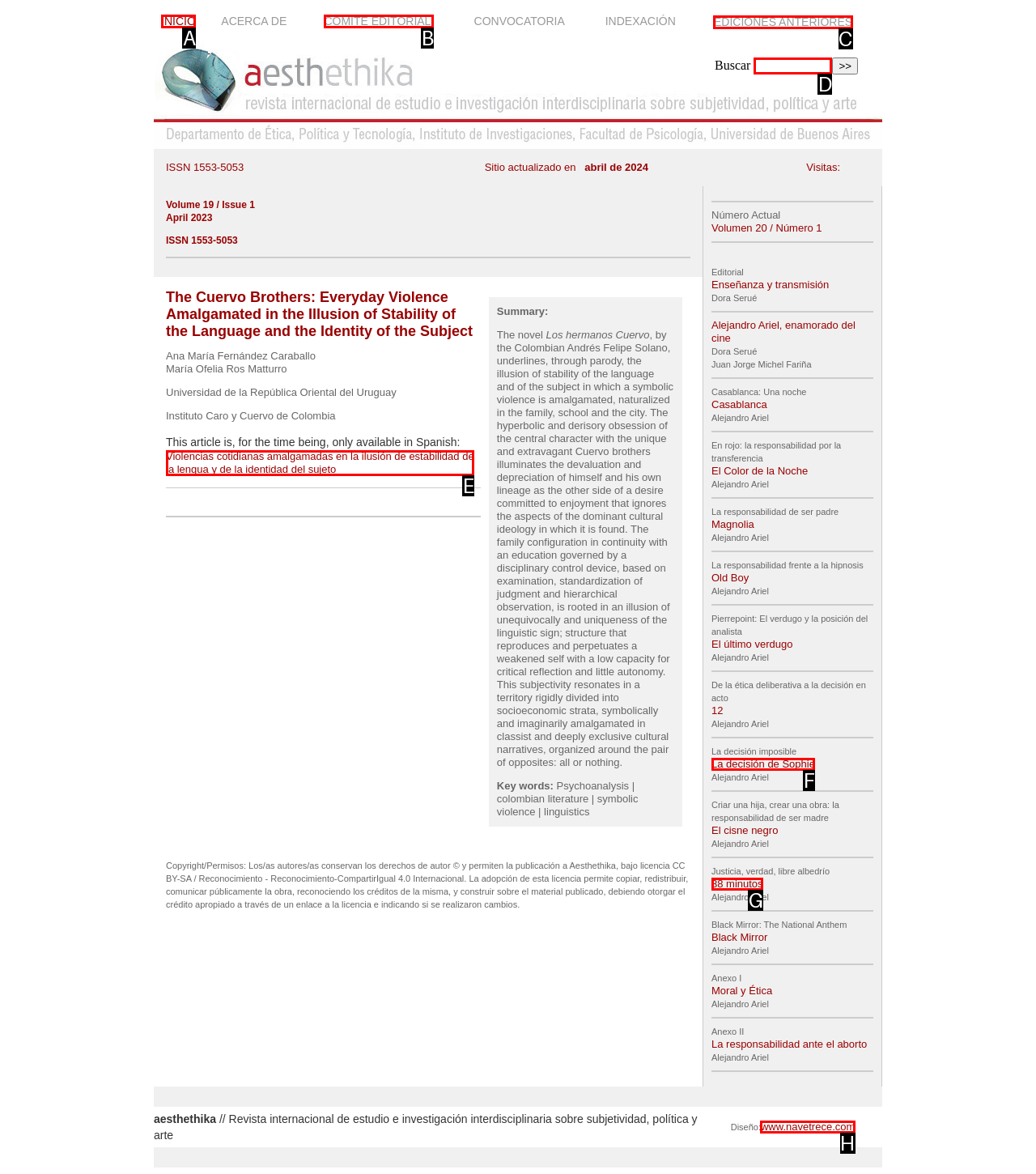Out of the given choices, which letter corresponds to the UI element required to Read more about the forum migration? Answer with the letter.

None